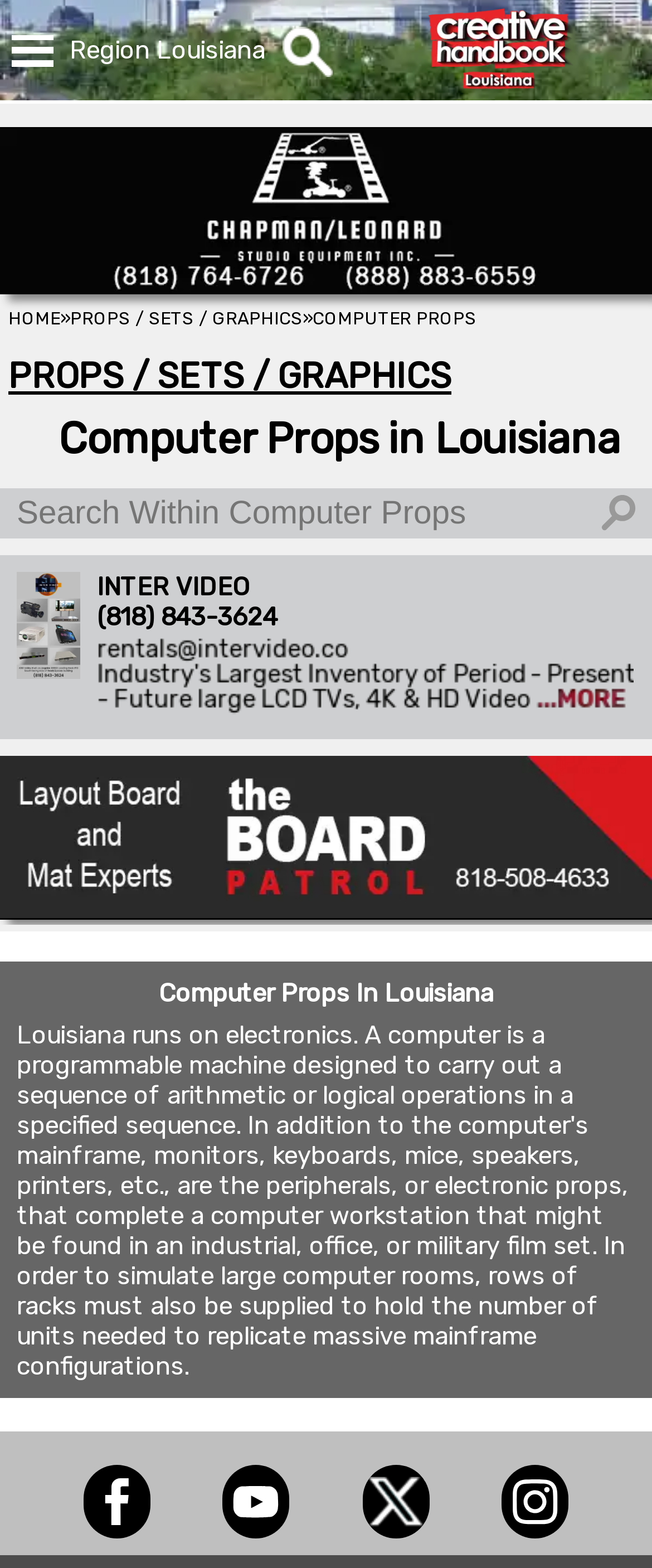What is the region selected by default?
Refer to the image and provide a concise answer in one word or phrase.

Louisiana